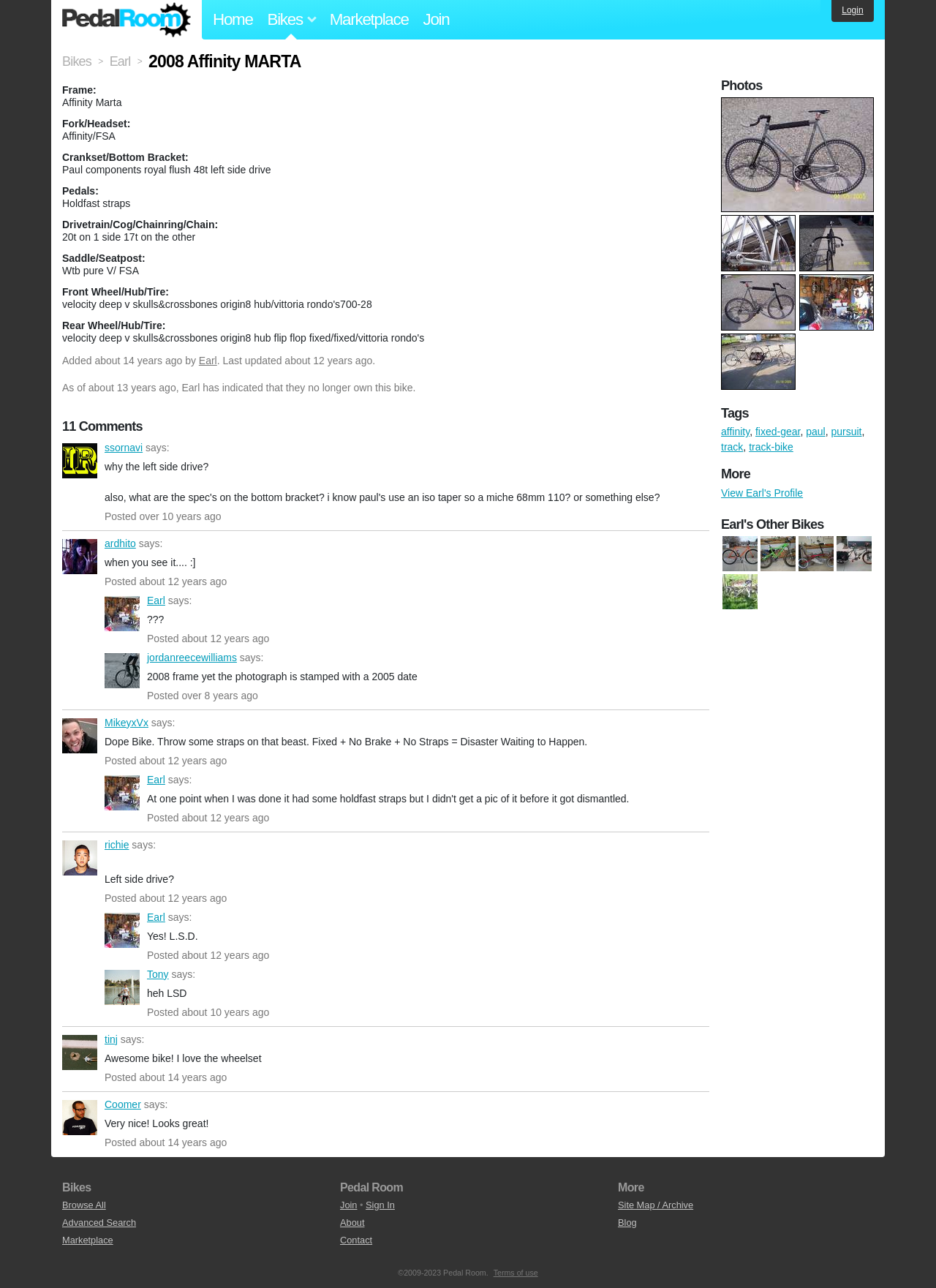What is the bike model?
Please use the image to provide an in-depth answer to the question.

I found the bike model by looking at the heading '2008 Affinity MARTA' which is located at the top of the webpage, indicating the title of the bike.